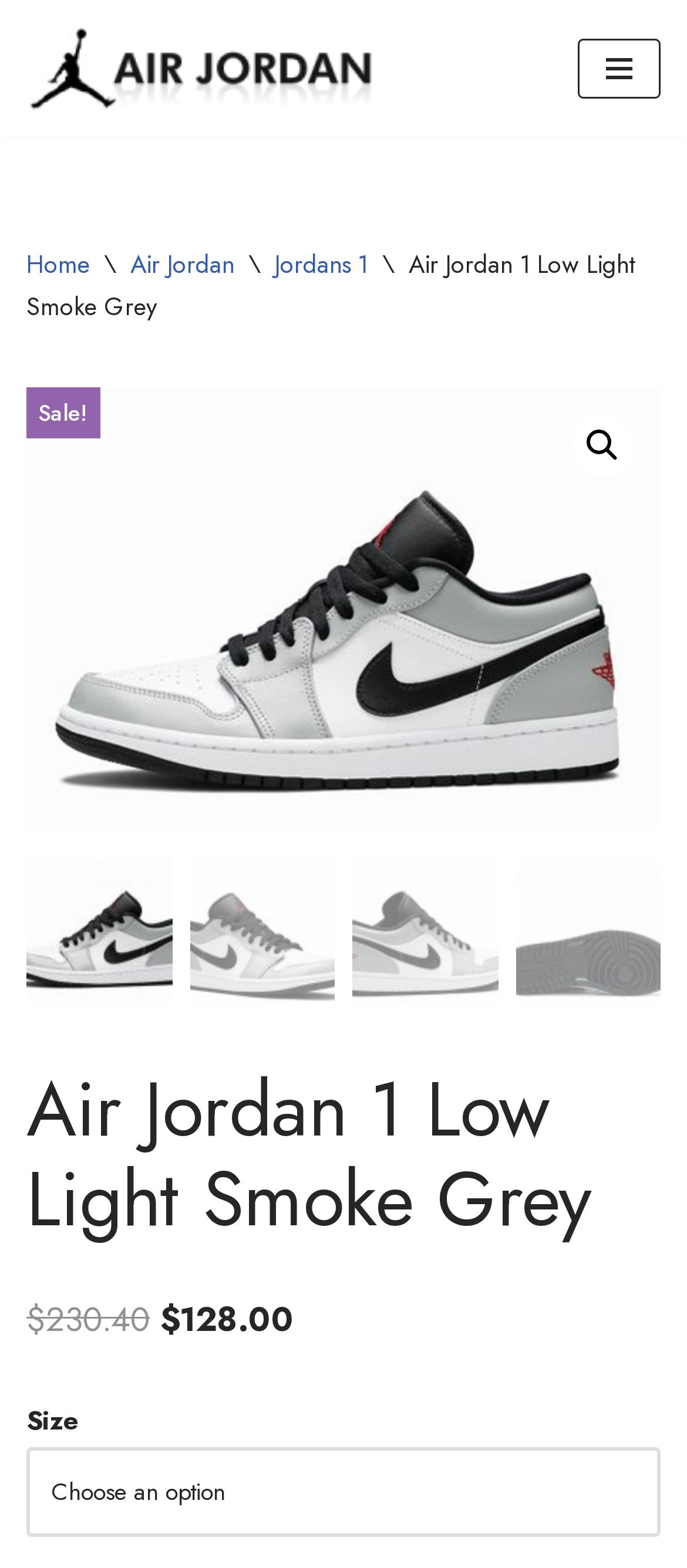Illustrate the webpage's structure and main components comprehensively.

The webpage is about the Air Jordan 1 Low "Light Smoke Grey" colorway. At the top left, there is a link to skip to the content. Next to it, there is a link to the website's homepage, "Real Jordans us _ Wholesale Affordable Cheap Jordans Factory", accompanied by an image of an air Jordan shoes online store. On the top right, there is a navigation menu button.

Below the top section, there is a breadcrumb navigation menu that shows the current page's location. It starts with a "Home" link, followed by a "Air Jordan" link, then a "Jordans 1" link, and finally the current page's title, "Air Jordan 1 Low Light Smoke Grey".

To the right of the breadcrumb navigation menu, there is a "Sale!" text. Below it, there is a search icon link. On the left side, there is a large image that takes up most of the width of the page. Below the image, there are four smaller images arranged horizontally.

Further down, there is a heading that repeats the title "Air Jordan 1 Low Light Smoke Grey". Below the heading, there is a price section that shows the price of the shoe, "$128.00". At the bottom of the page, there is a "Size" label and a size selection combobox.